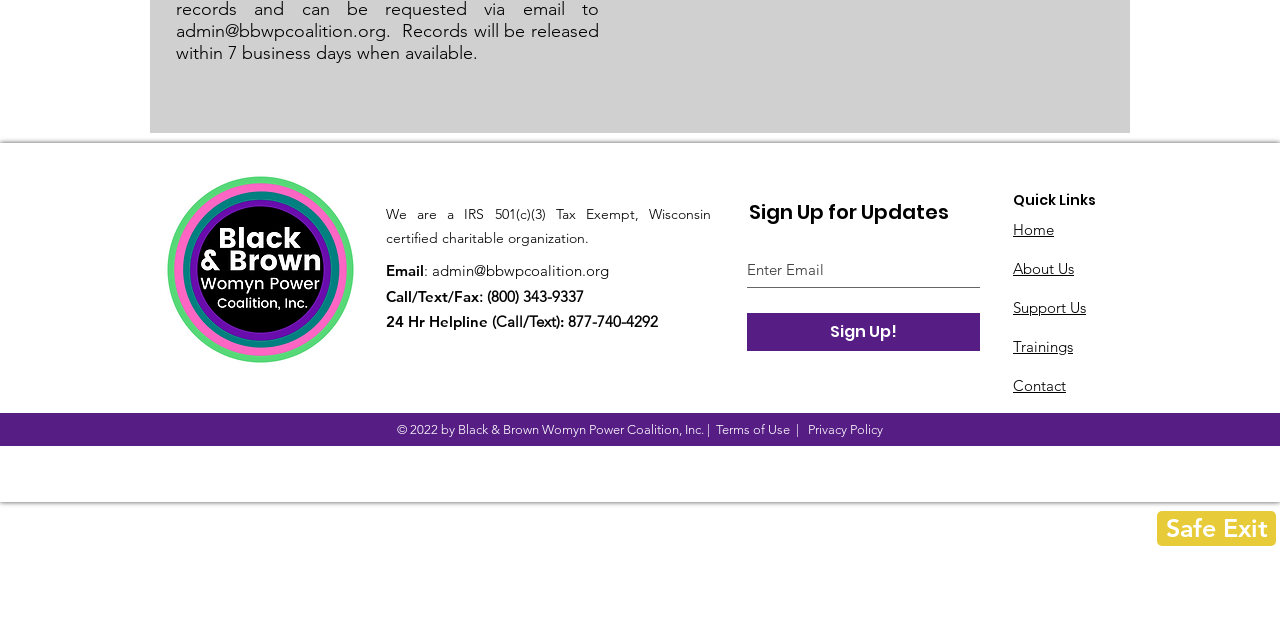Identify the bounding box for the UI element described as: "parent_node: Home". Ensure the coordinates are four float numbers between 0 and 1, formatted as [left, top, right, bottom].

None